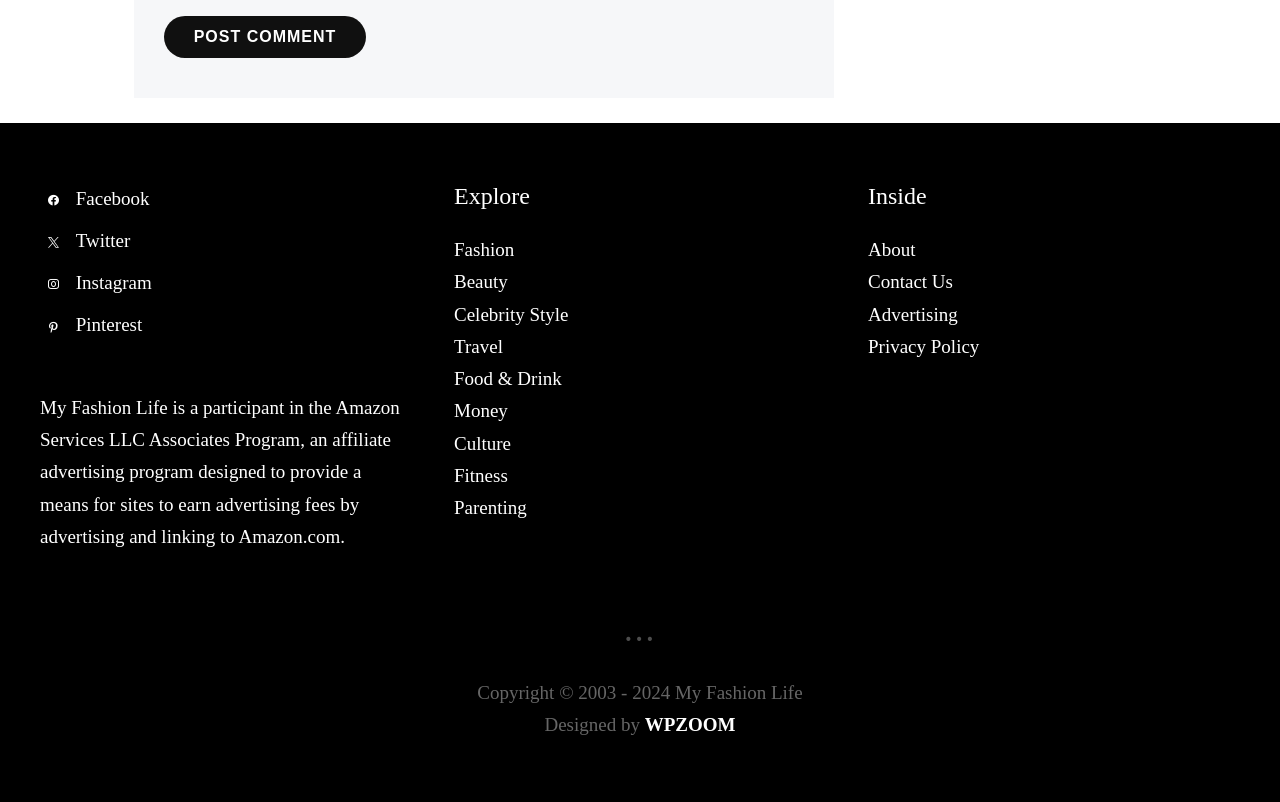Please determine the bounding box coordinates of the element to click on in order to accomplish the following task: "Post a comment". Ensure the coordinates are four float numbers ranging from 0 to 1, i.e., [left, top, right, bottom].

[0.128, 0.019, 0.286, 0.072]